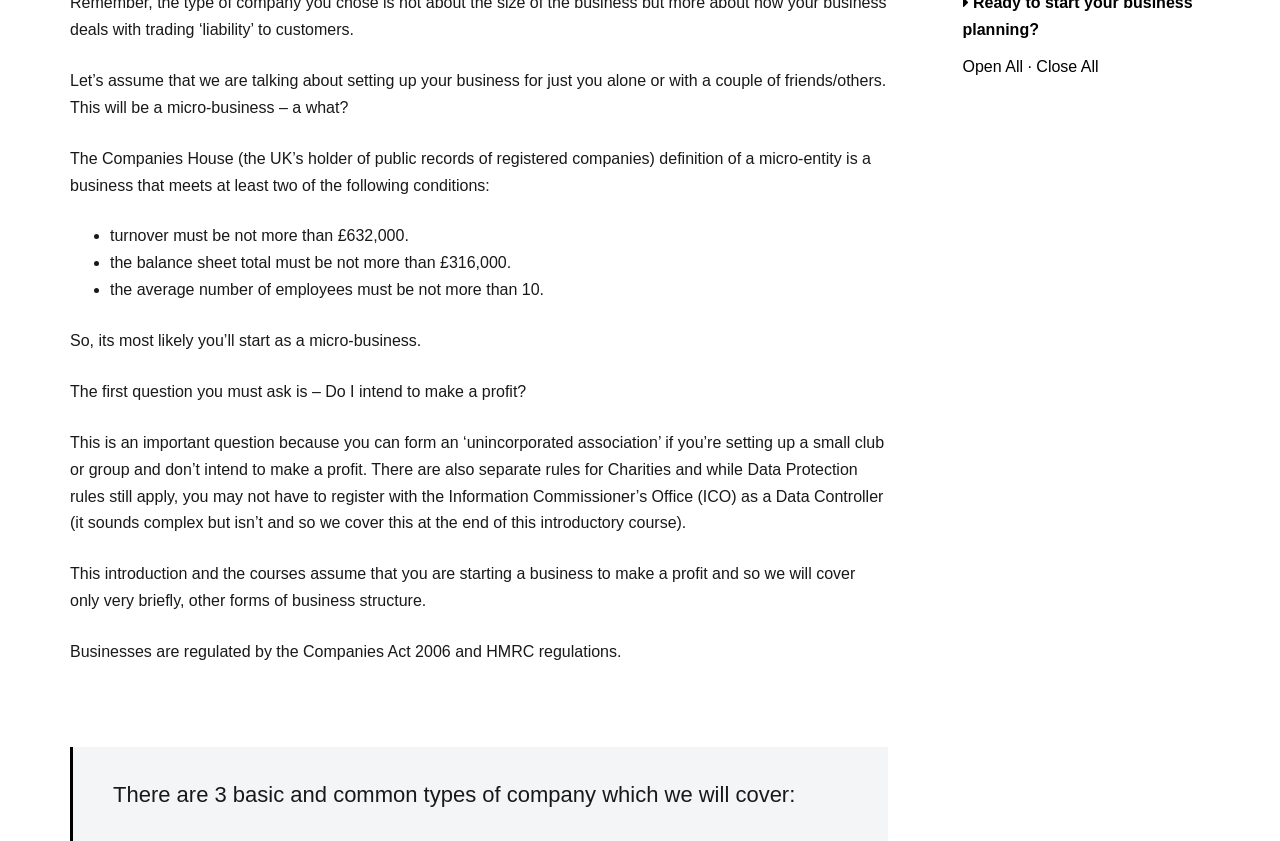Using the provided element description: "Open All", identify the bounding box coordinates. The coordinates should be four floats between 0 and 1 in the order [left, top, right, bottom].

[0.752, 0.069, 0.799, 0.089]